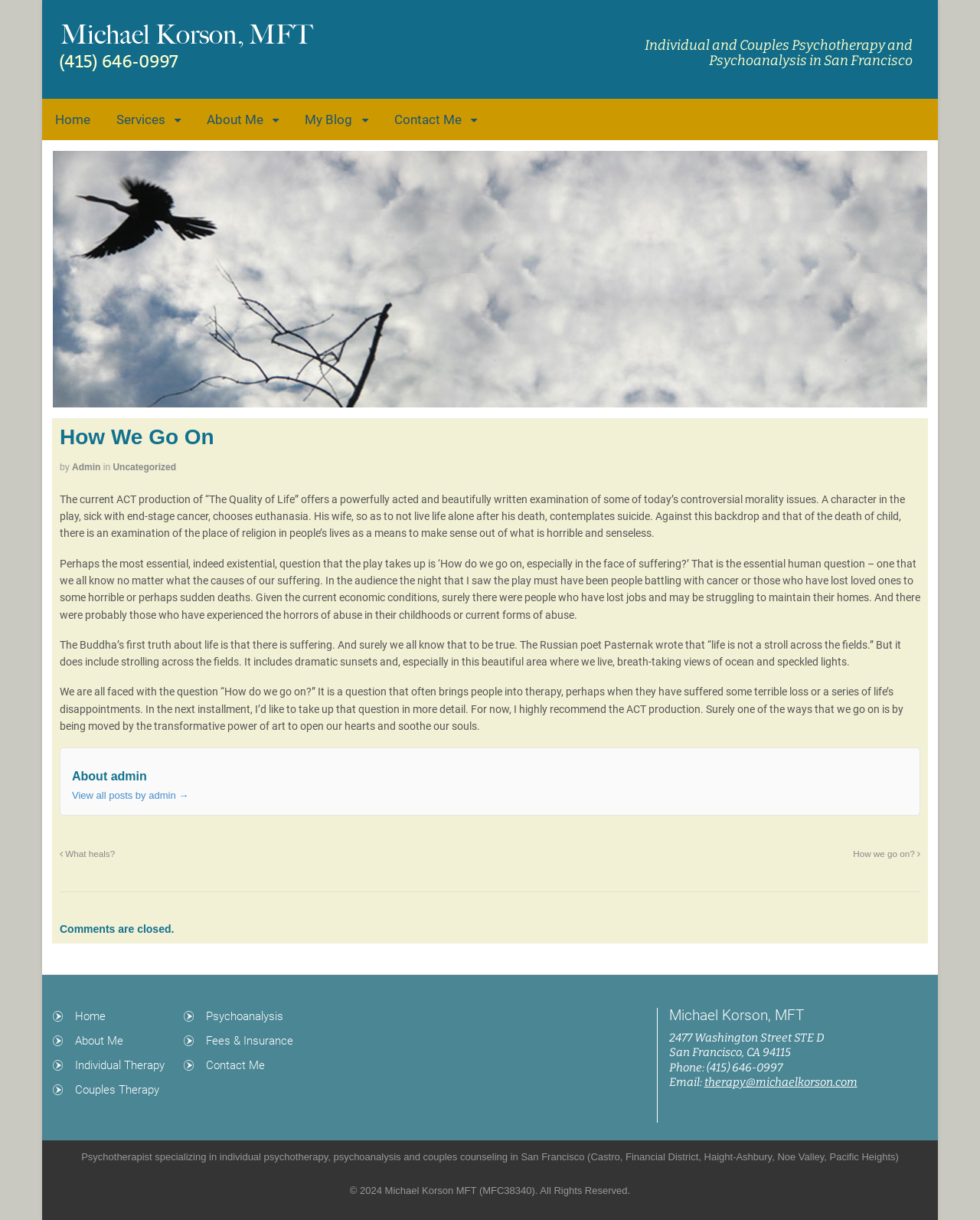Using the webpage screenshot and the element description About Me, determine the bounding box coordinates. Specify the coordinates in the format (top-left x, top-left y, bottom-right x, bottom-right y) with values ranging from 0 to 1.

[0.198, 0.081, 0.298, 0.115]